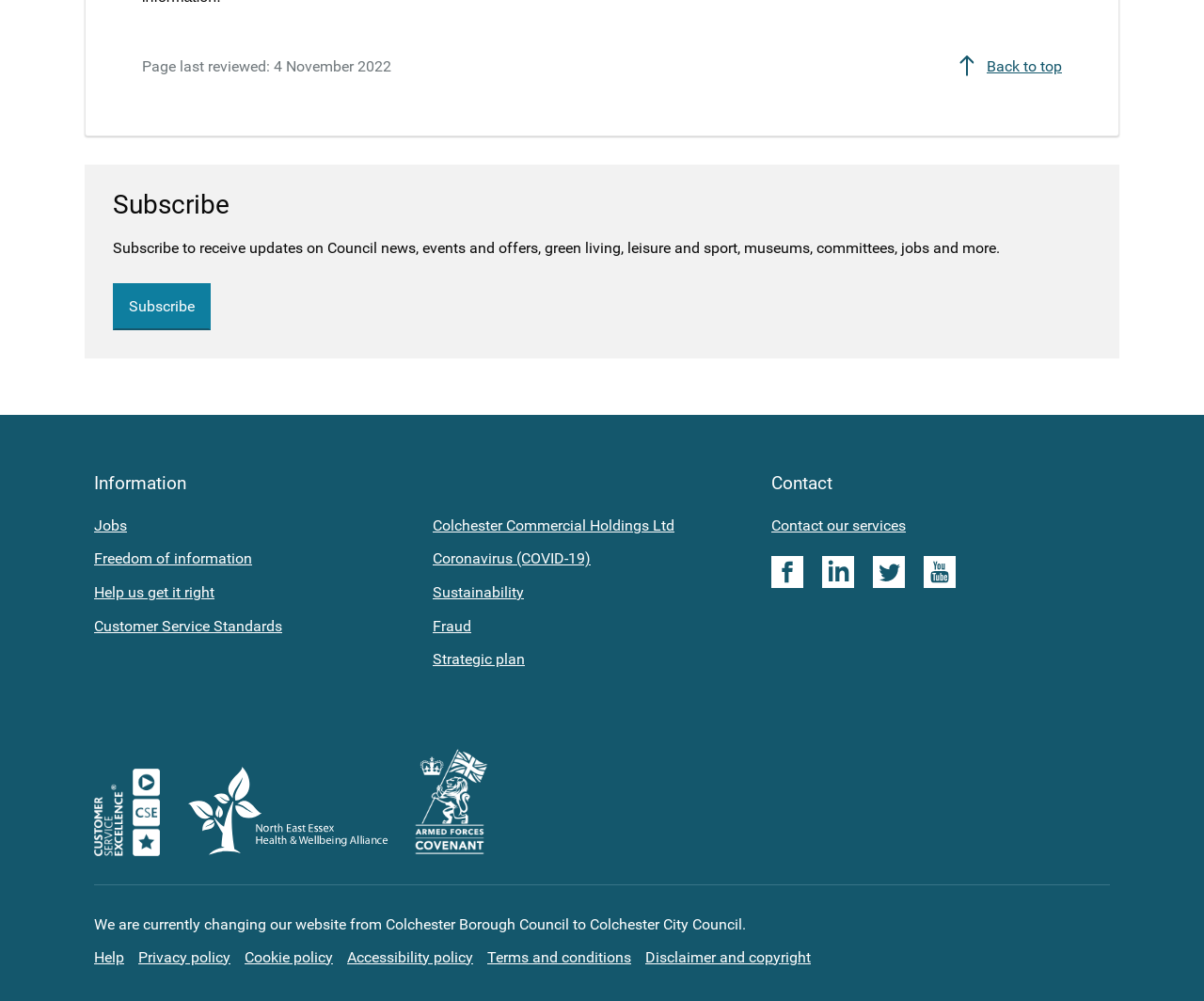Please find the bounding box coordinates of the section that needs to be clicked to achieve this instruction: "Contact our services".

[0.641, 0.516, 0.752, 0.534]